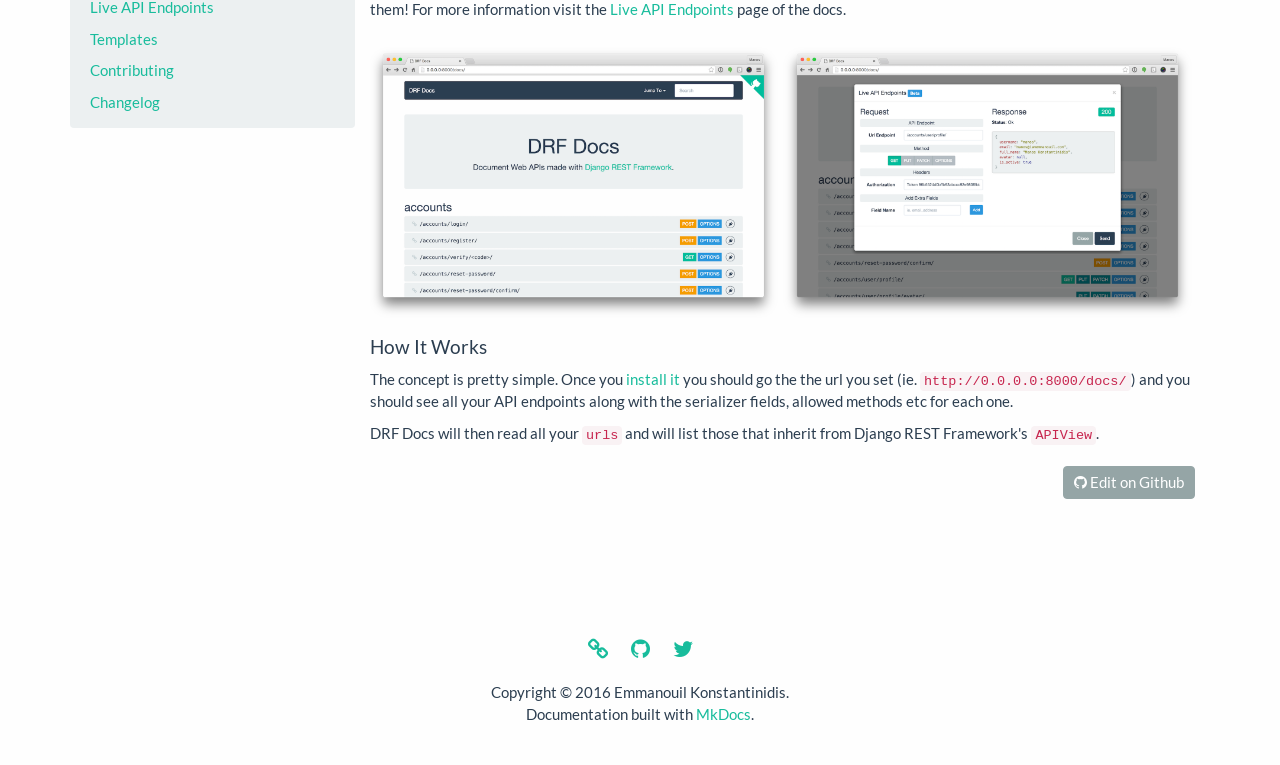Identify the bounding box for the UI element described as: "install it". The coordinates should be four float numbers between 0 and 1, i.e., [left, top, right, bottom].

[0.489, 0.483, 0.531, 0.507]